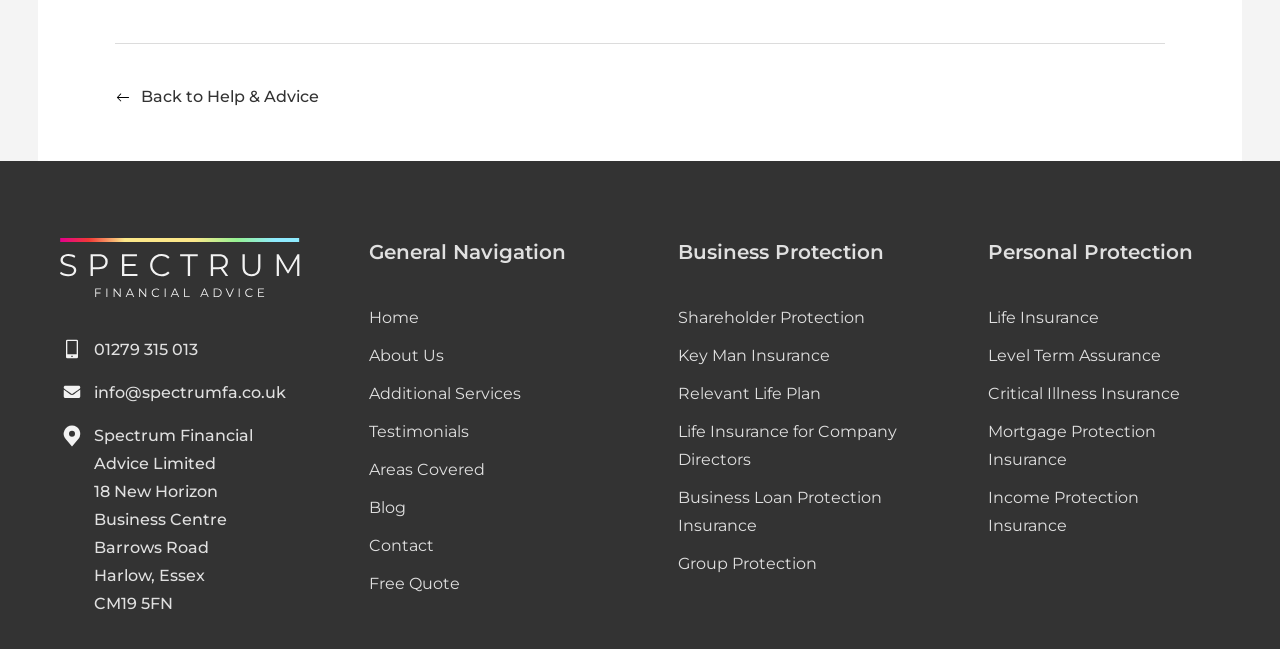Provide a short answer using a single word or phrase for the following question: 
What is the address?

18 New Horizon Business Centre, Barrows Road, Harlow, Essex, CM19 5FN